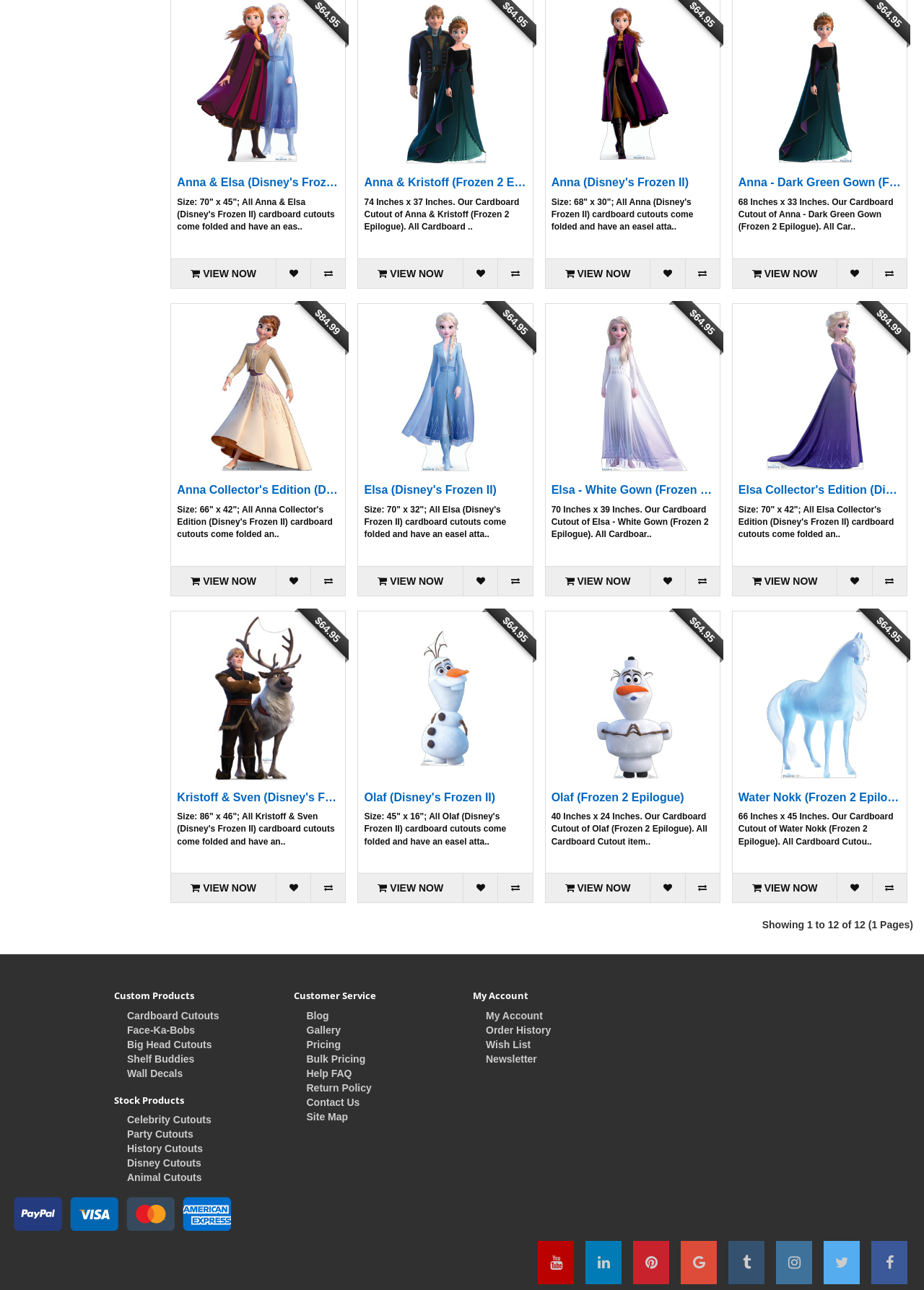Using the description "Water Nokk (Frozen 2 Epilogue)", predict the bounding box of the relevant HTML element.

[0.799, 0.613, 0.975, 0.623]